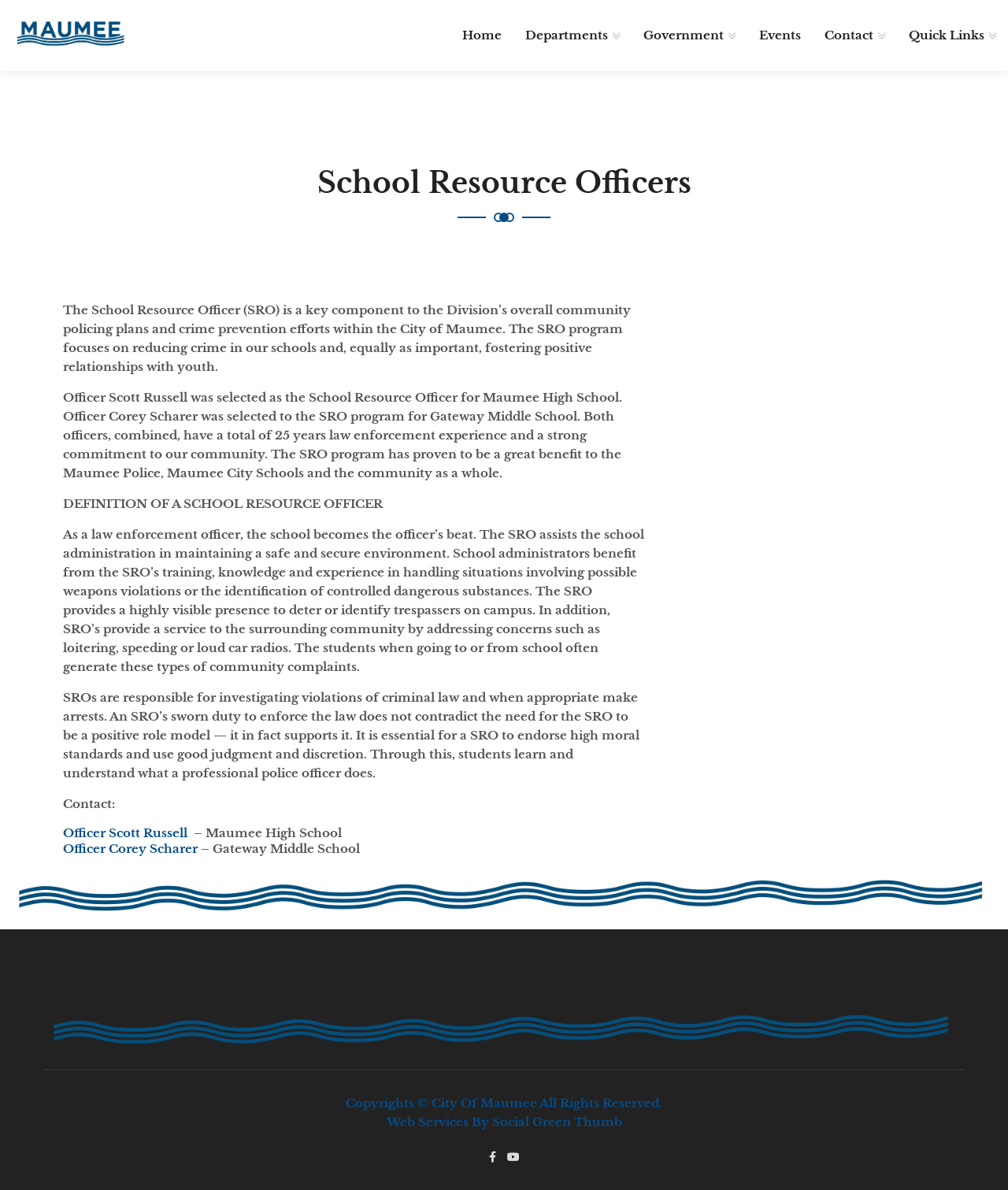What is the purpose of the SRO program?
Based on the image, please offer an in-depth response to the question.

According to the webpage, the SRO program focuses on reducing crime in schools and, equally as important, fostering positive relationships with youth.